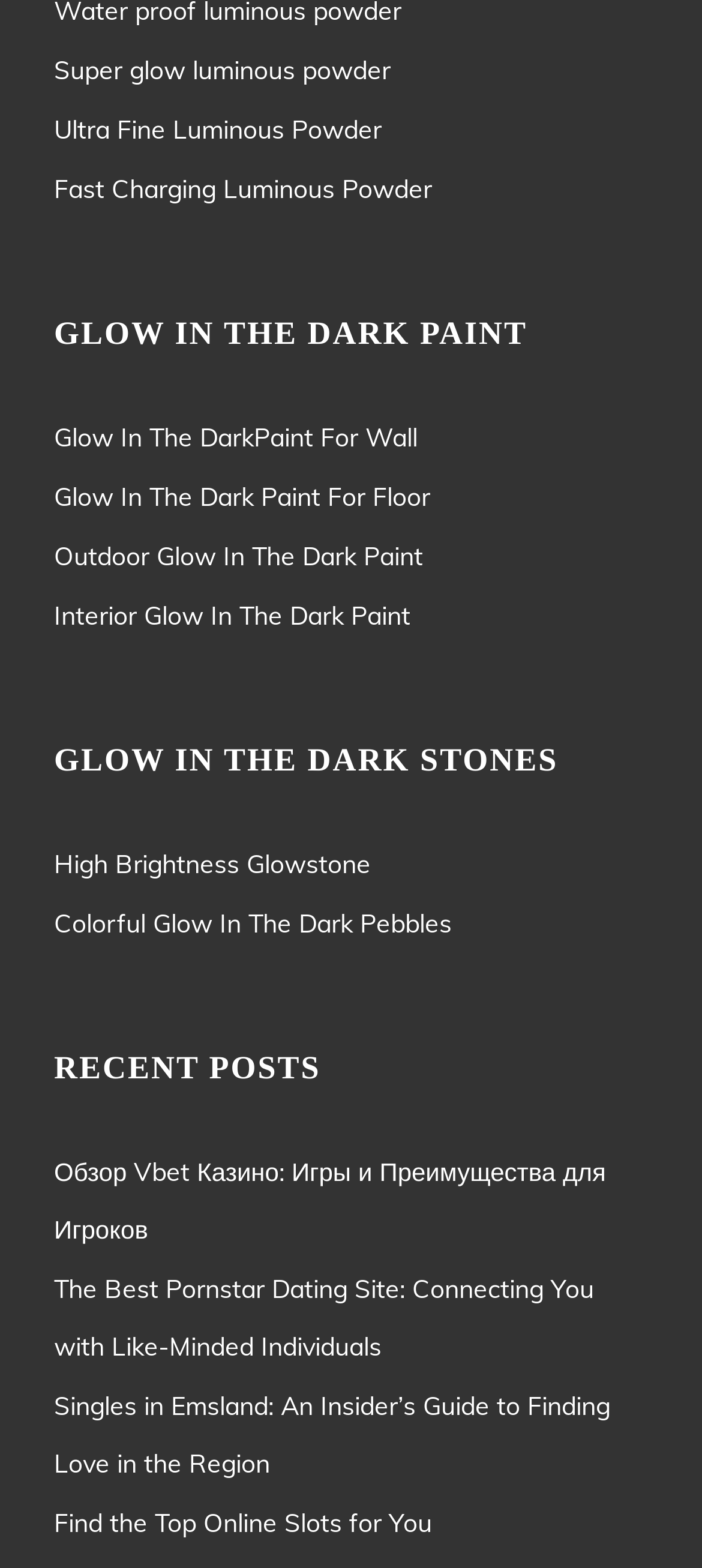Find and provide the bounding box coordinates for the UI element described with: "High Brightness Glowstone".

[0.077, 0.532, 0.923, 0.569]